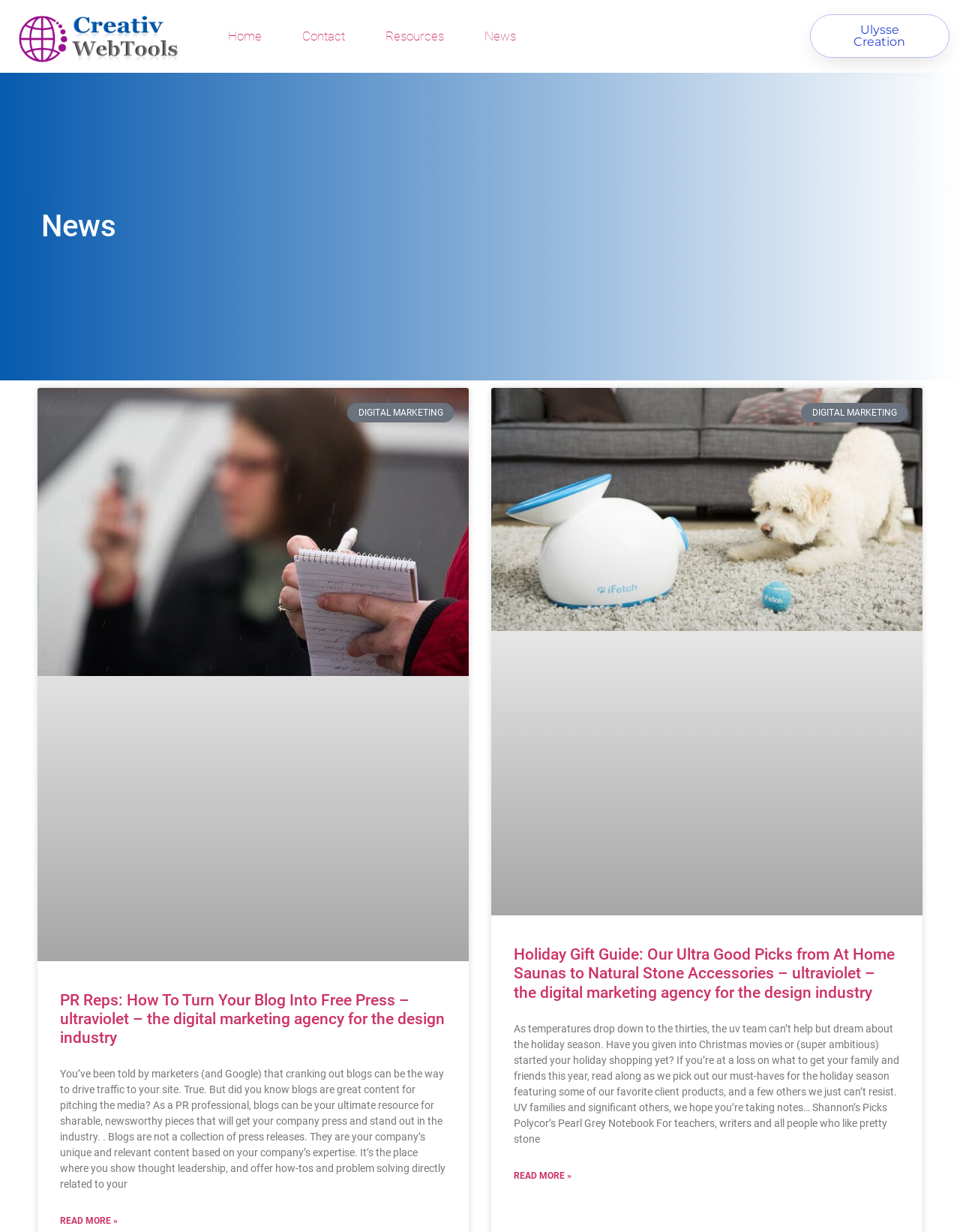Please locate the bounding box coordinates of the element's region that needs to be clicked to follow the instruction: "Read more about PR Reps: How To Turn Your Blog Into Free Press". The bounding box coordinates should be provided as four float numbers between 0 and 1, i.e., [left, top, right, bottom].

[0.062, 0.985, 0.123, 0.996]